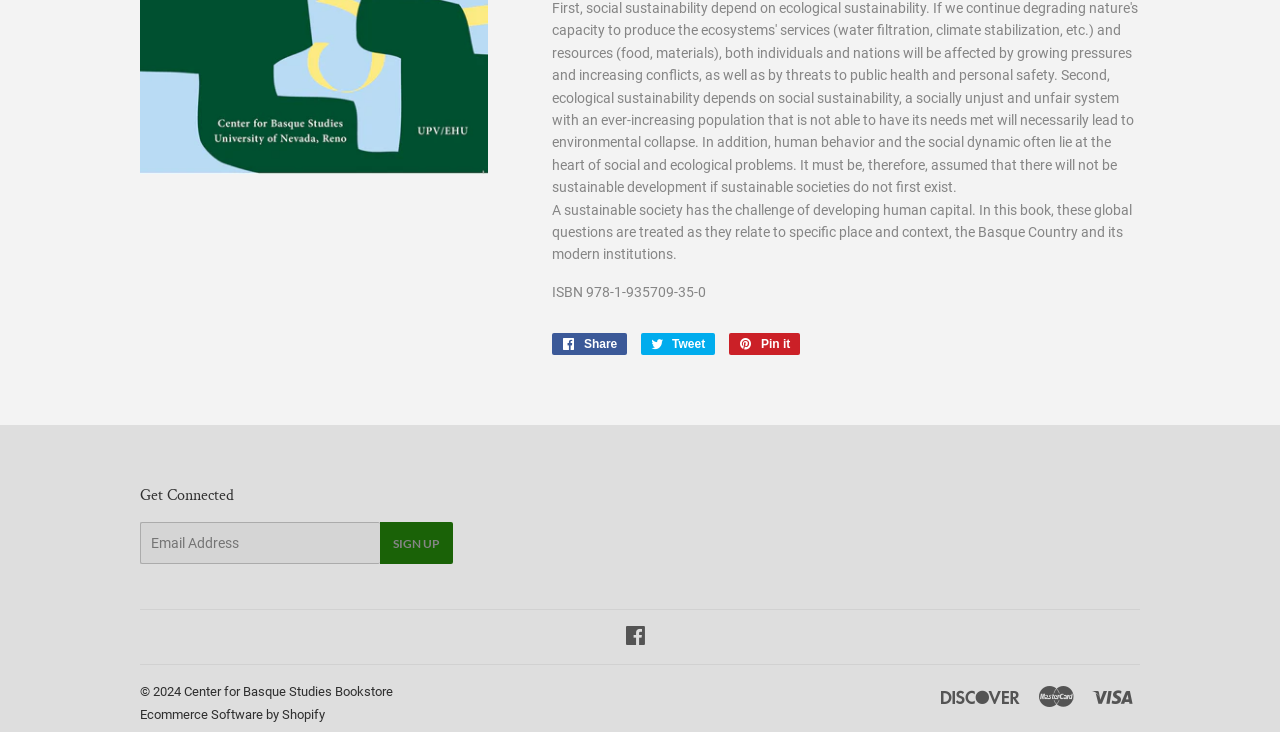Determine the bounding box coordinates (top-left x, top-left y, bottom-right x, bottom-right y) of the UI element described in the following text: Share Share on Facebook

[0.431, 0.455, 0.49, 0.485]